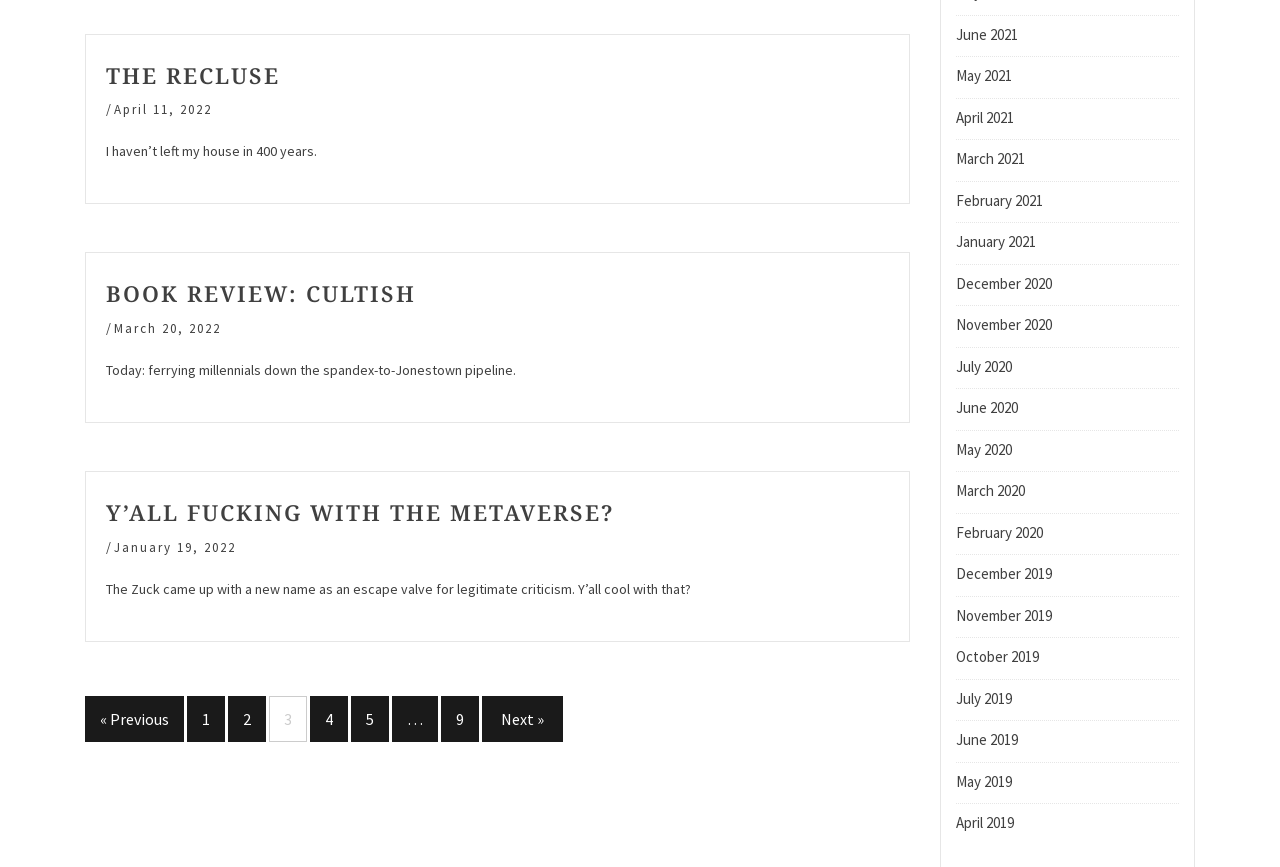Pinpoint the bounding box coordinates of the element that must be clicked to accomplish the following instruction: "Click on the 'Next »' link". The coordinates should be in the format of four float numbers between 0 and 1, i.e., [left, top, right, bottom].

[0.377, 0.803, 0.44, 0.856]